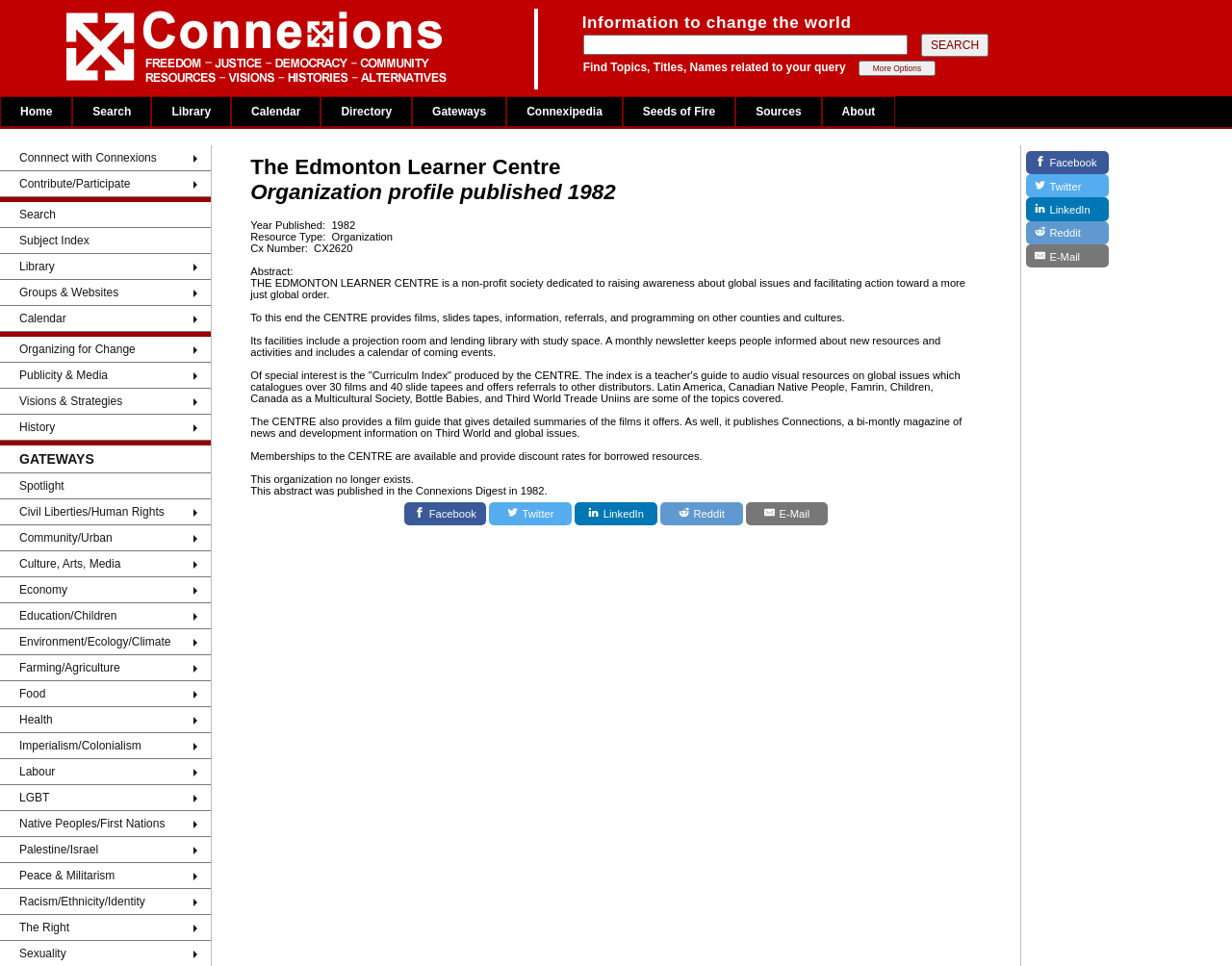Find the bounding box coordinates of the element to click in order to complete this instruction: "Search for a topic". The bounding box coordinates must be four float numbers between 0 and 1, denoted as [left, top, right, bottom].

[0.473, 0.036, 0.736, 0.056]